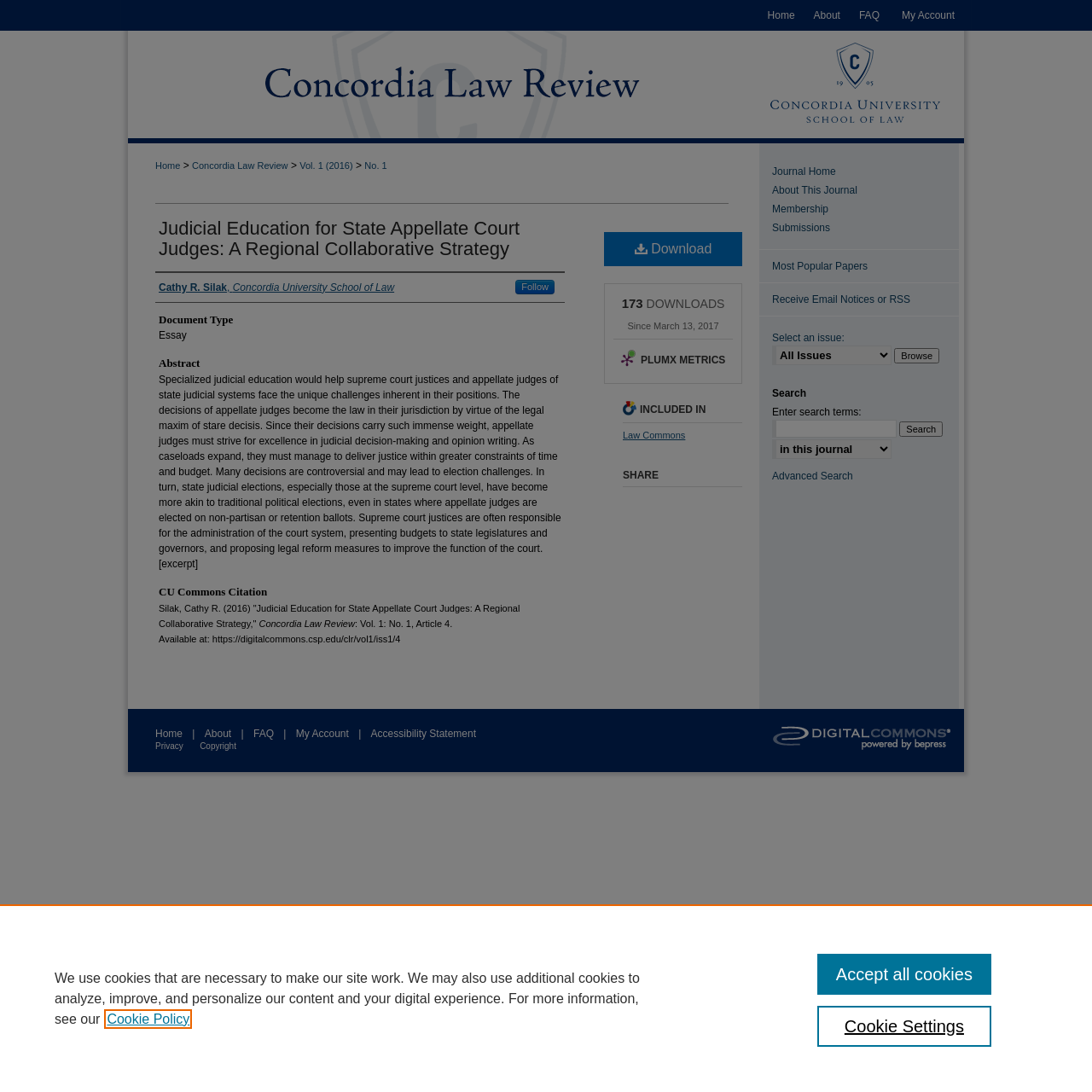Calculate the bounding box coordinates for the UI element based on the following description: "title="Concordia Law Review"". Ensure the coordinates are four float numbers between 0 and 1, i.e., [left, top, right, bottom].

[0.117, 0.028, 0.883, 0.131]